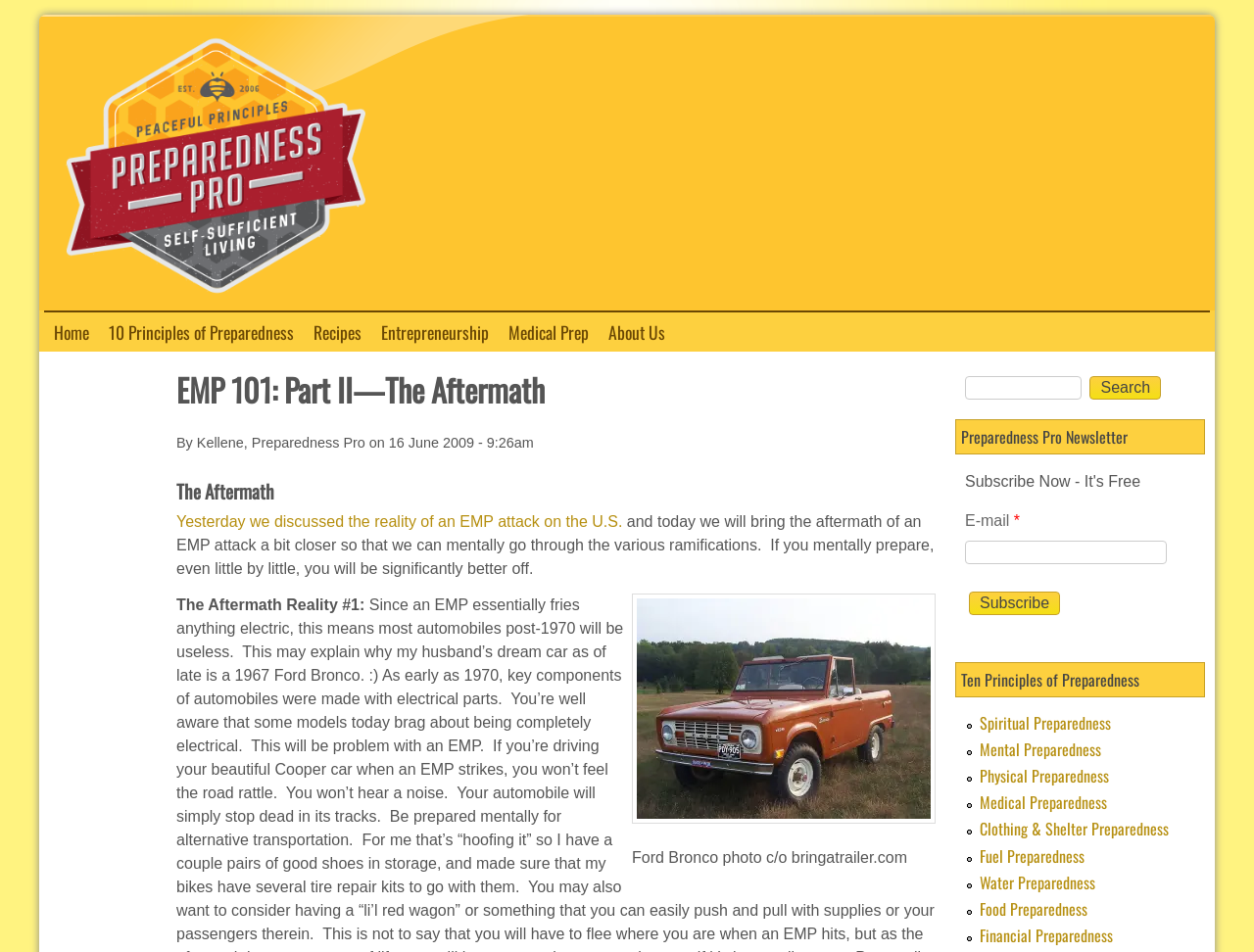Please find the bounding box coordinates for the clickable element needed to perform this instruction: "Search for something on the site".

[0.77, 0.395, 0.953, 0.42]